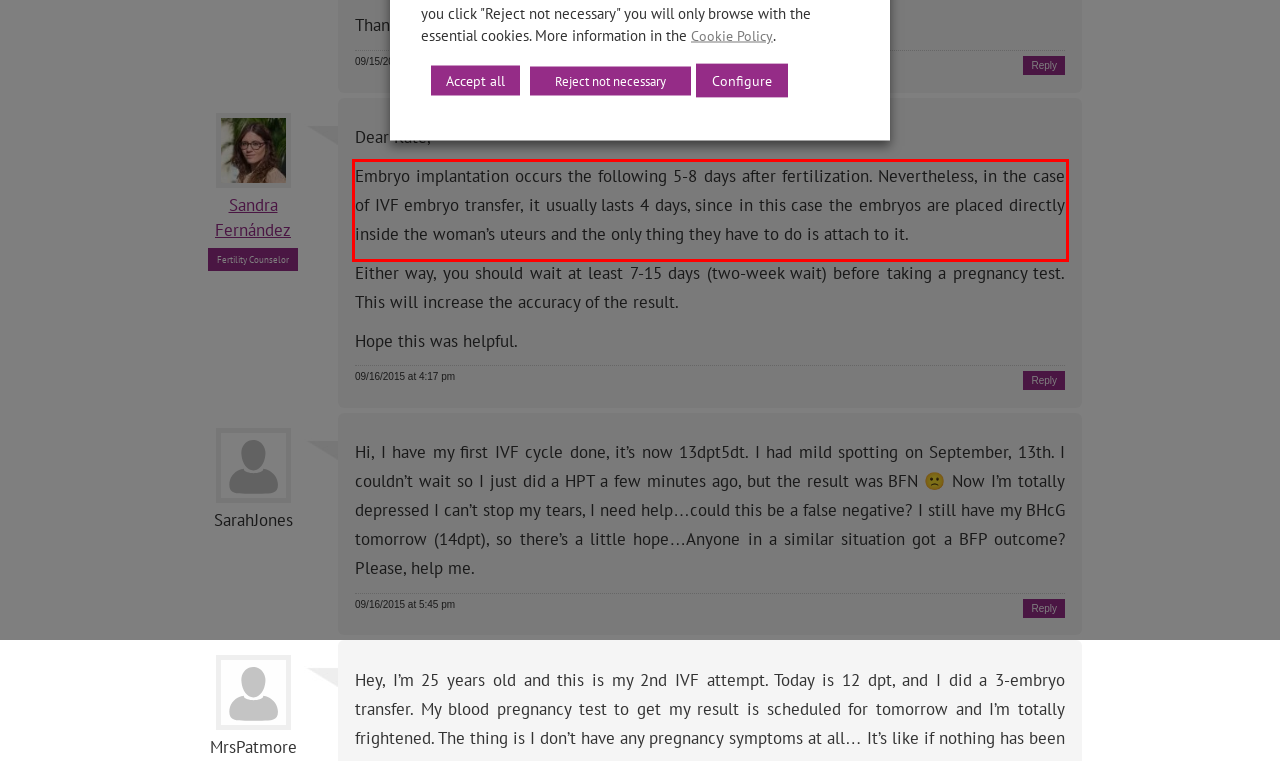With the given screenshot of a webpage, locate the red rectangle bounding box and extract the text content using OCR.

Embryo implantation occurs the following 5-8 days after fertilization. Nevertheless, in the case of IVF embryo transfer, it usually lasts 4 days, since in this case the embryos are placed directly inside the woman’s uteurs and the only thing they have to do is attach to it.